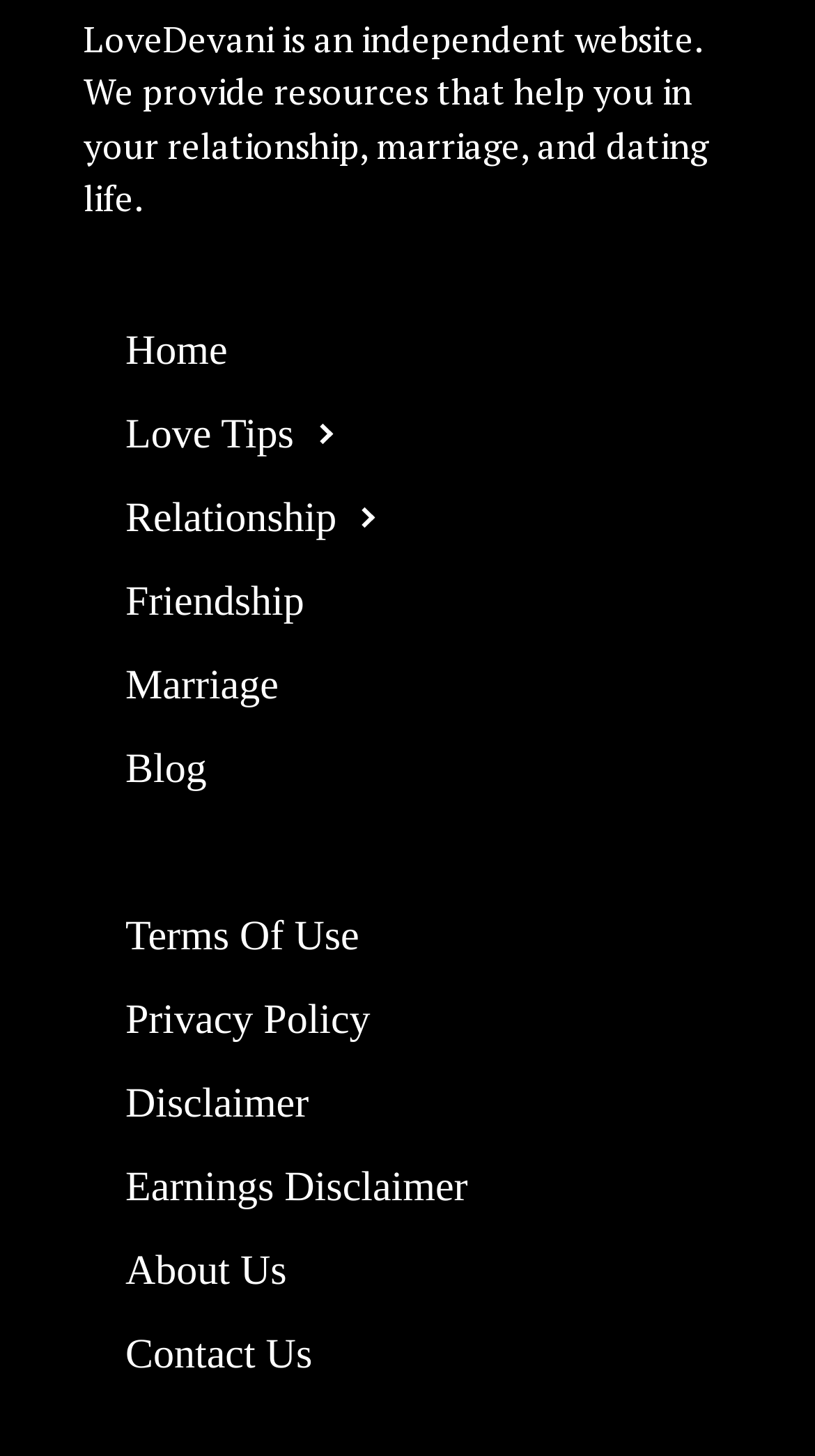Please identify the bounding box coordinates of the area that needs to be clicked to fulfill the following instruction: "learn about marriage."

[0.103, 0.442, 0.508, 0.499]